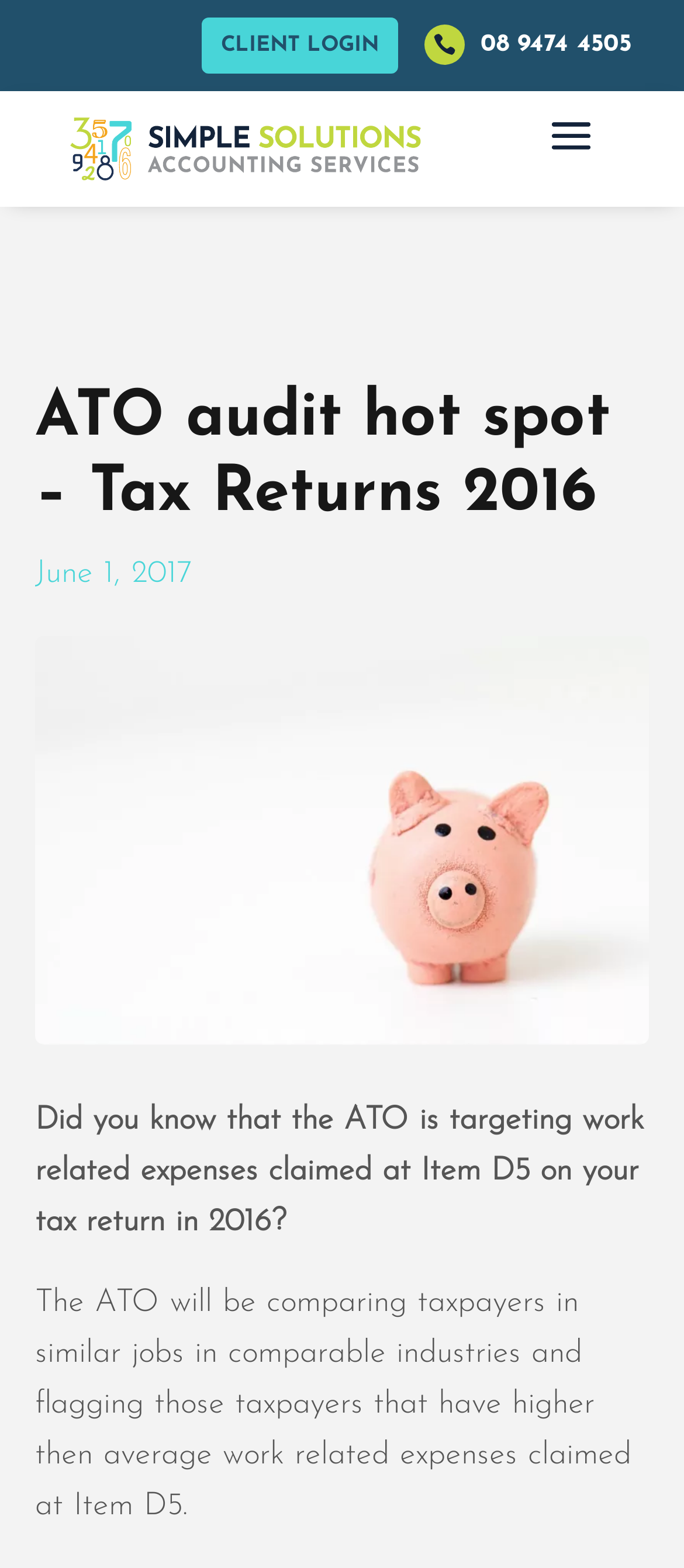What is the phone number on the webpage?
Please analyze the image and answer the question with as much detail as possible.

I found the phone number by looking at the link element with the text '08 9474 4505' which is located at the top right corner of the webpage.